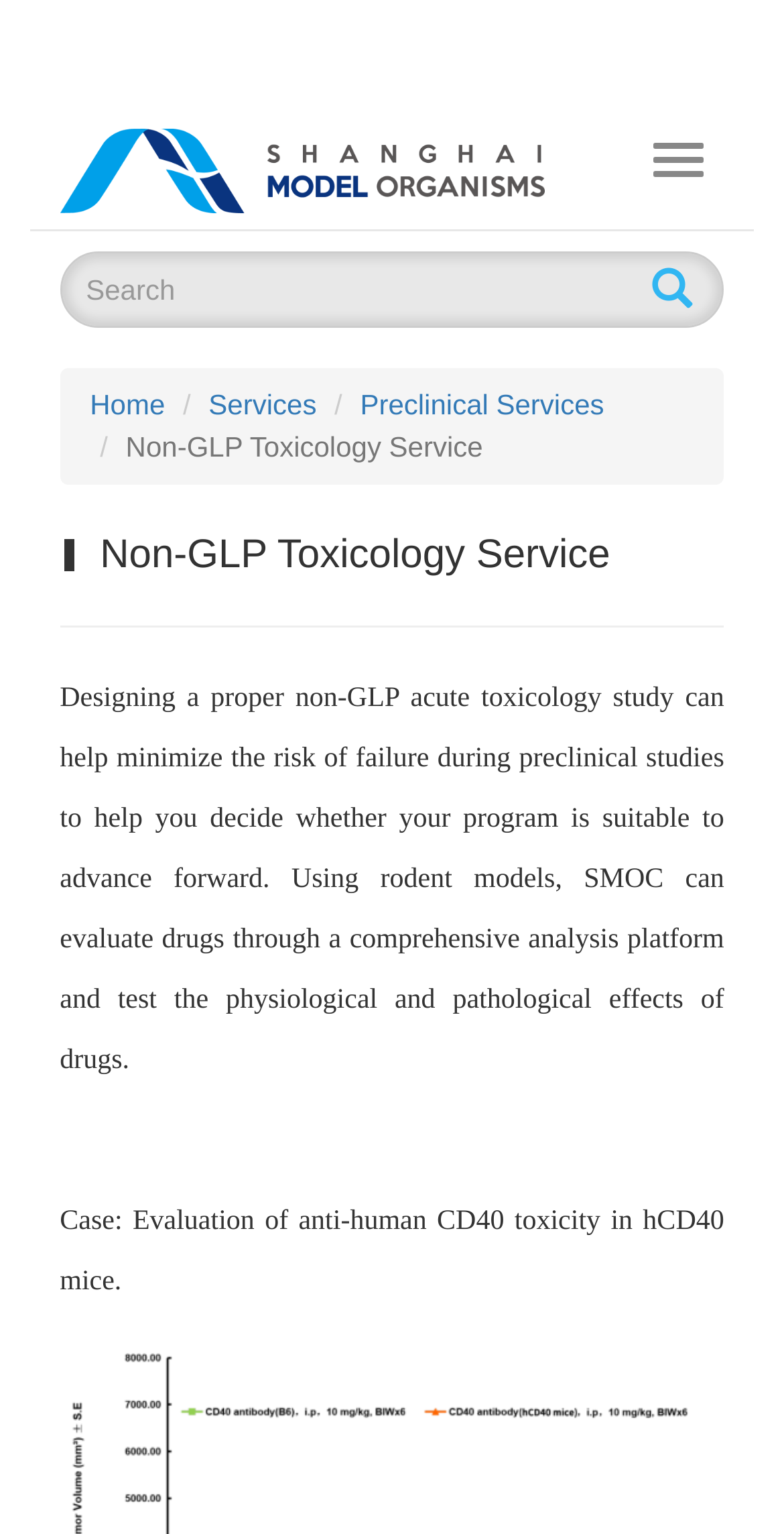Look at the image and answer the question in detail:
What is the name of the analysis platform mentioned?

The webpage mentions that using rodent models, SMOC can evaluate drugs through a comprehensive analysis platform and test the physiological and pathological effects of drugs.